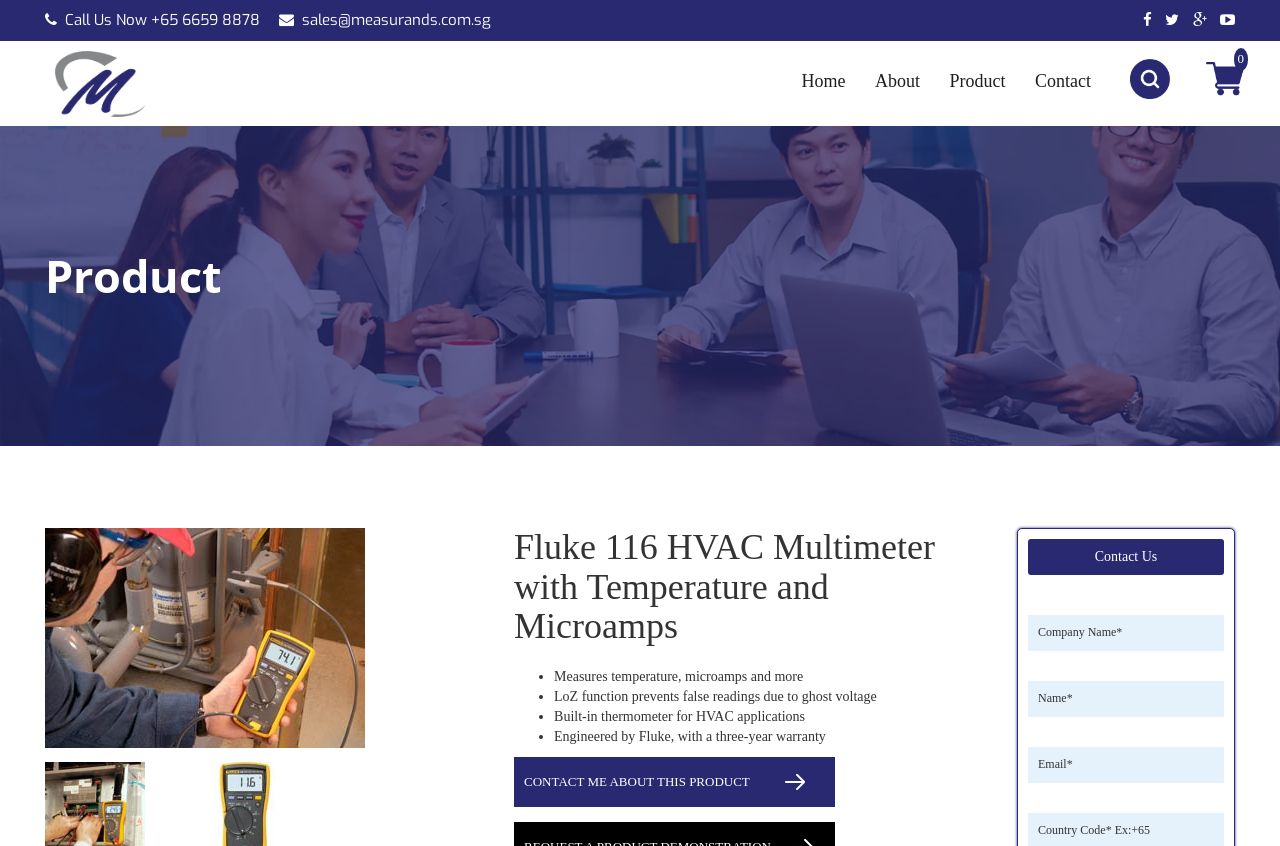Please find the bounding box for the UI element described by: "About".

[0.684, 0.062, 0.719, 0.122]